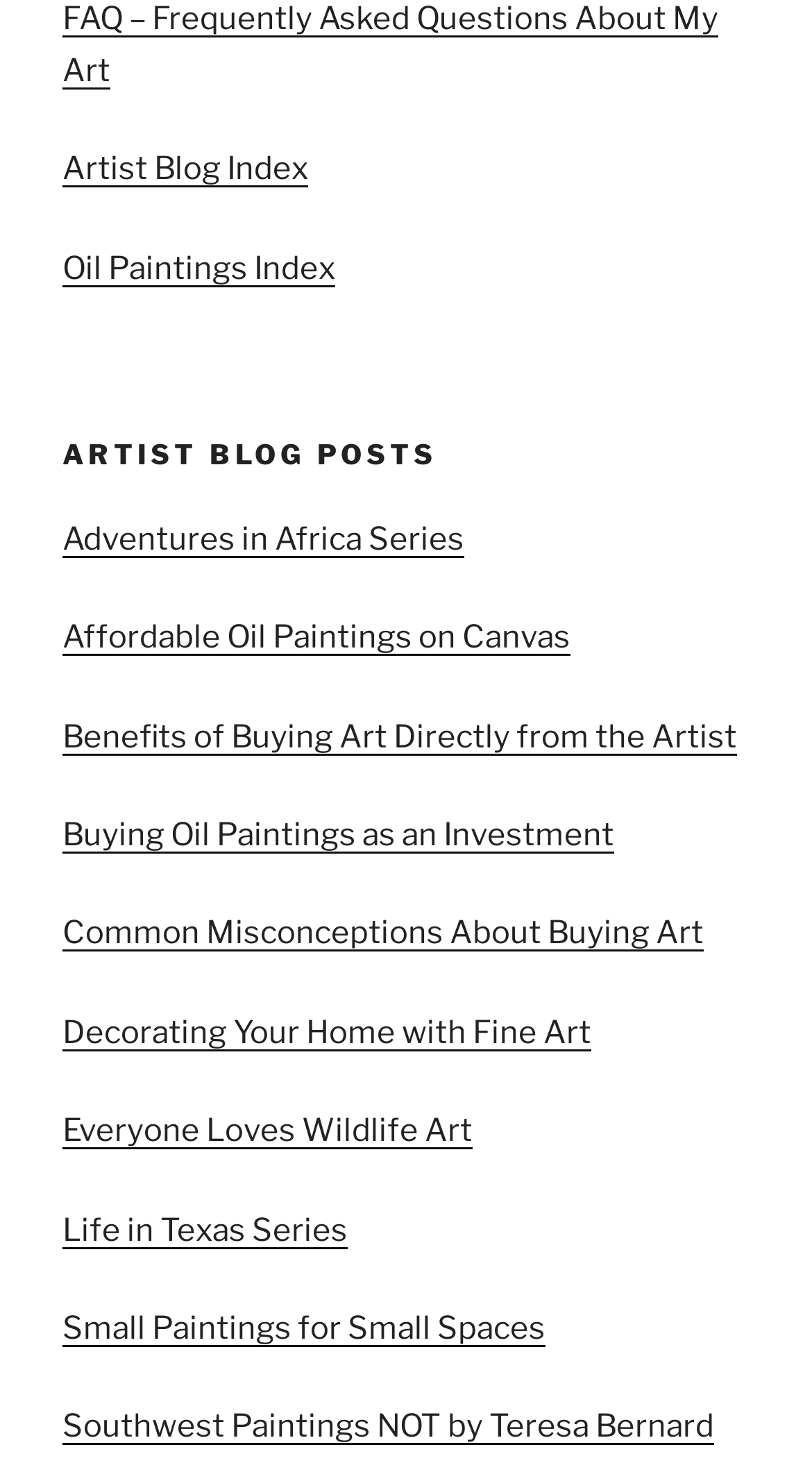Respond with a single word or phrase:
What is the third link from the top?

Oil Paintings Index